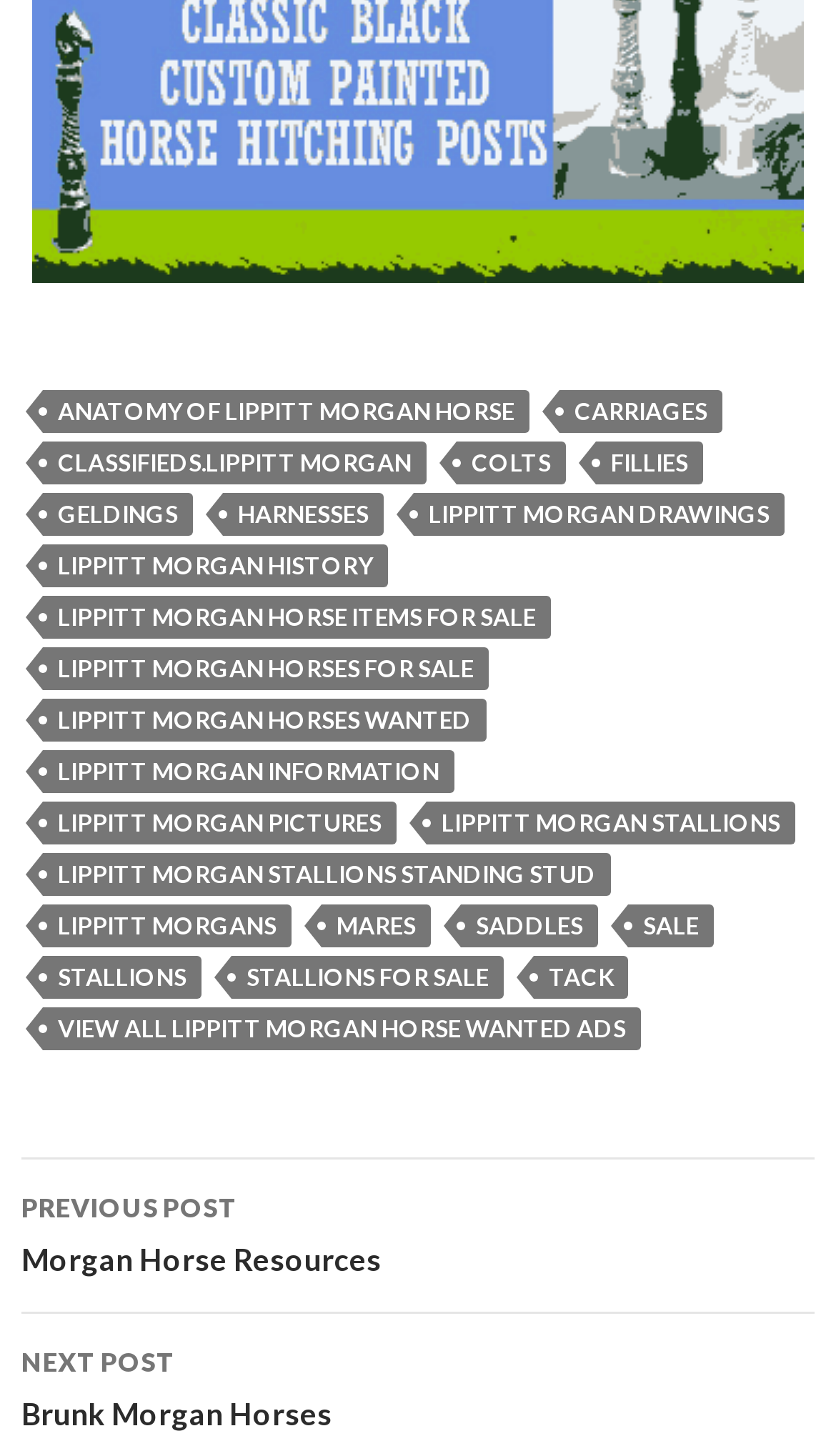Locate the bounding box coordinates of the element I should click to achieve the following instruction: "Read about anatomy of Lippitt Morgan Horse".

[0.051, 0.268, 0.633, 0.297]